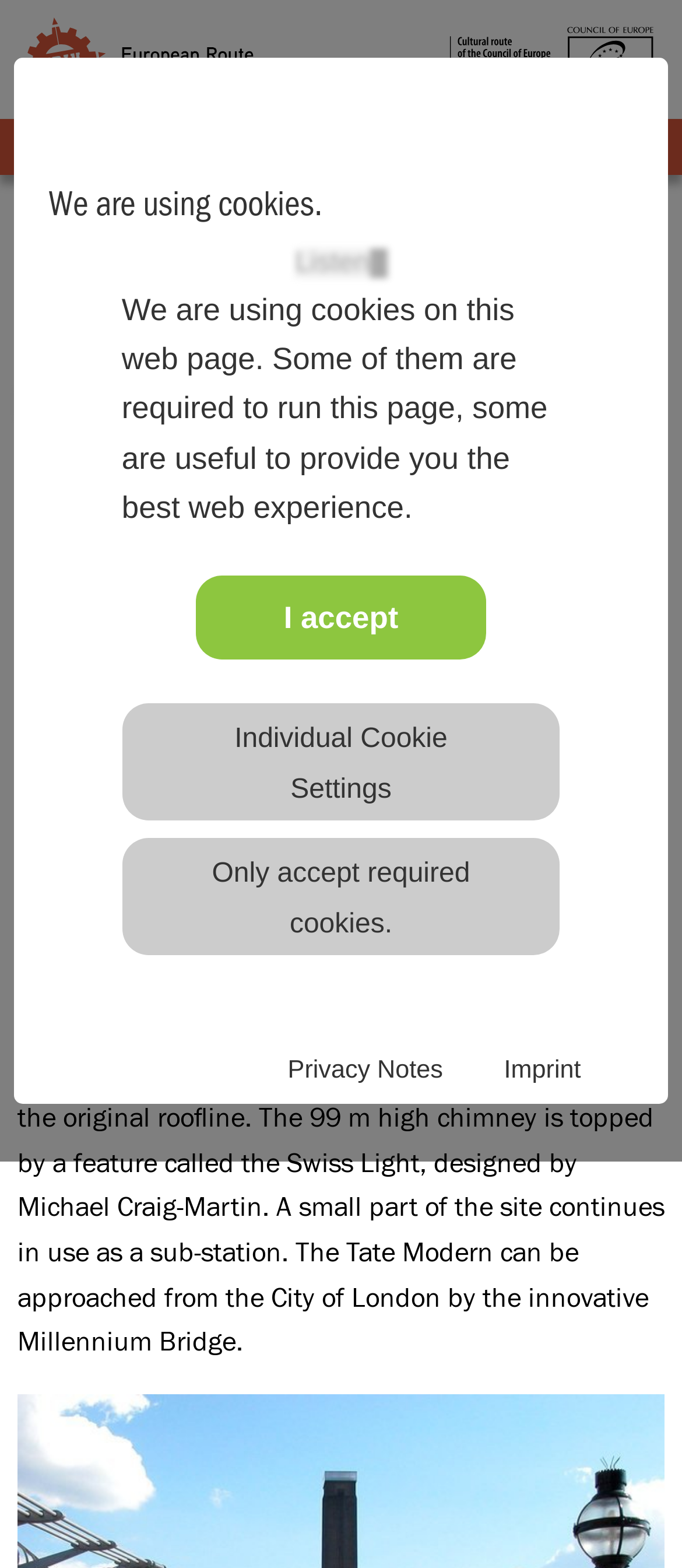Illustrate the webpage thoroughly, mentioning all important details.

The webpage is about the Bankside Power Station, which has been converted into the Tate Modern, the United Kingdom's National Museum of International Modern Art. At the top of the page, there is a cookie banner that alerts users about the use of cookies on the website. Below the banner, there is a heading that reads "Bankside Power Station | Tate Modern" in a prominent font.

On the top-left corner of the page, there are two logos: the ERIH logo and the Cultural route of the Council of Europe logo. Next to the logos, there is a primary navigation menu with a "MENU 3" button that expands to reveal more options.

The main content of the page is divided into two sections. The first section is a brief introduction to the Bankside Power Station, which describes its conversion into the Tate Modern. This section is located at the top-center of the page. The second section, located below the introduction, provides more detailed information about the power station's history, design, and features. This section is a long paragraph that spans almost the entire width of the page.

Throughout the page, there are several links and buttons, including a "Listen" button that allows users to listen to the content using the ReadSpeaker service. There are also links to "Privacy Notes" and "Imprint" at the bottom of the cookie banner.